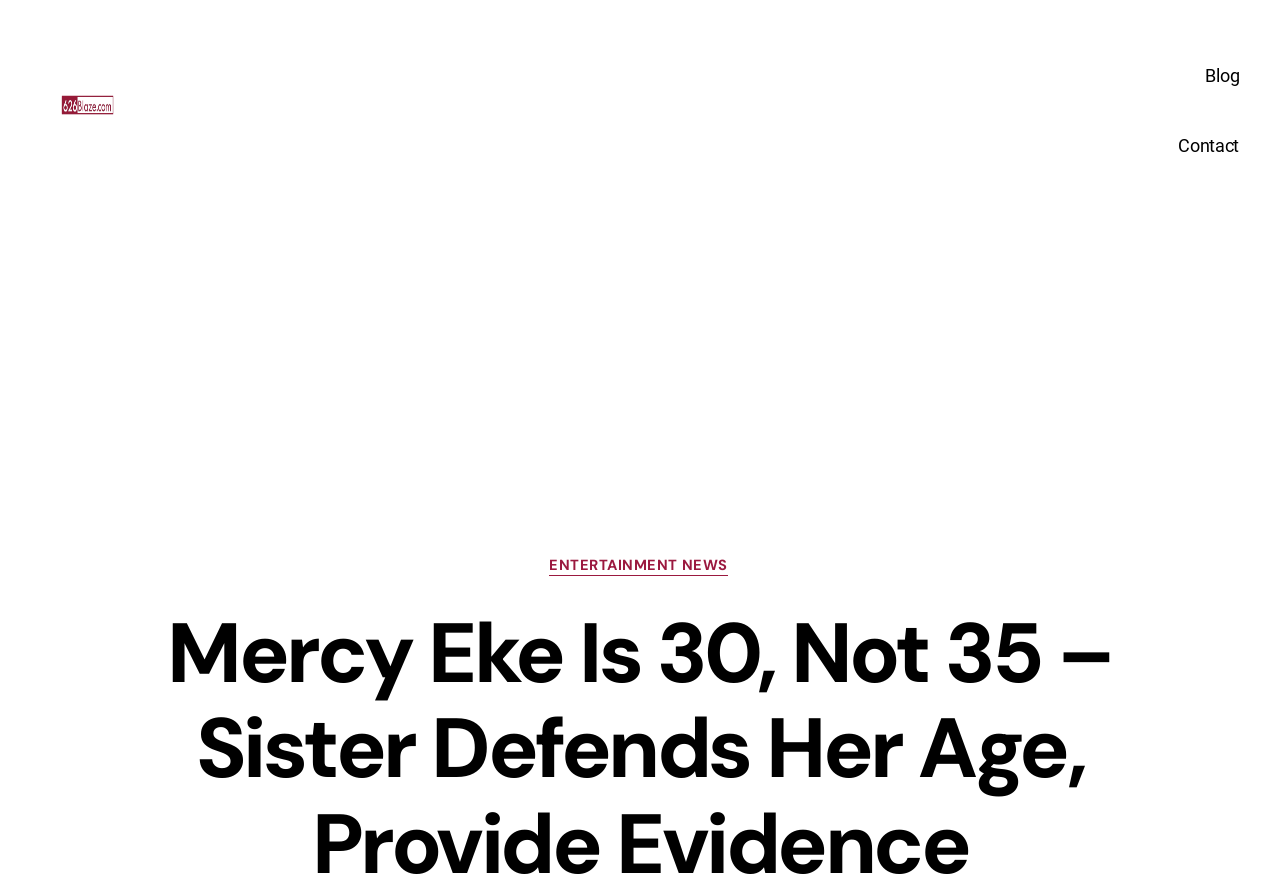Identify the bounding box coordinates for the UI element described as: "Blog".

[0.384, 0.074, 0.968, 0.096]